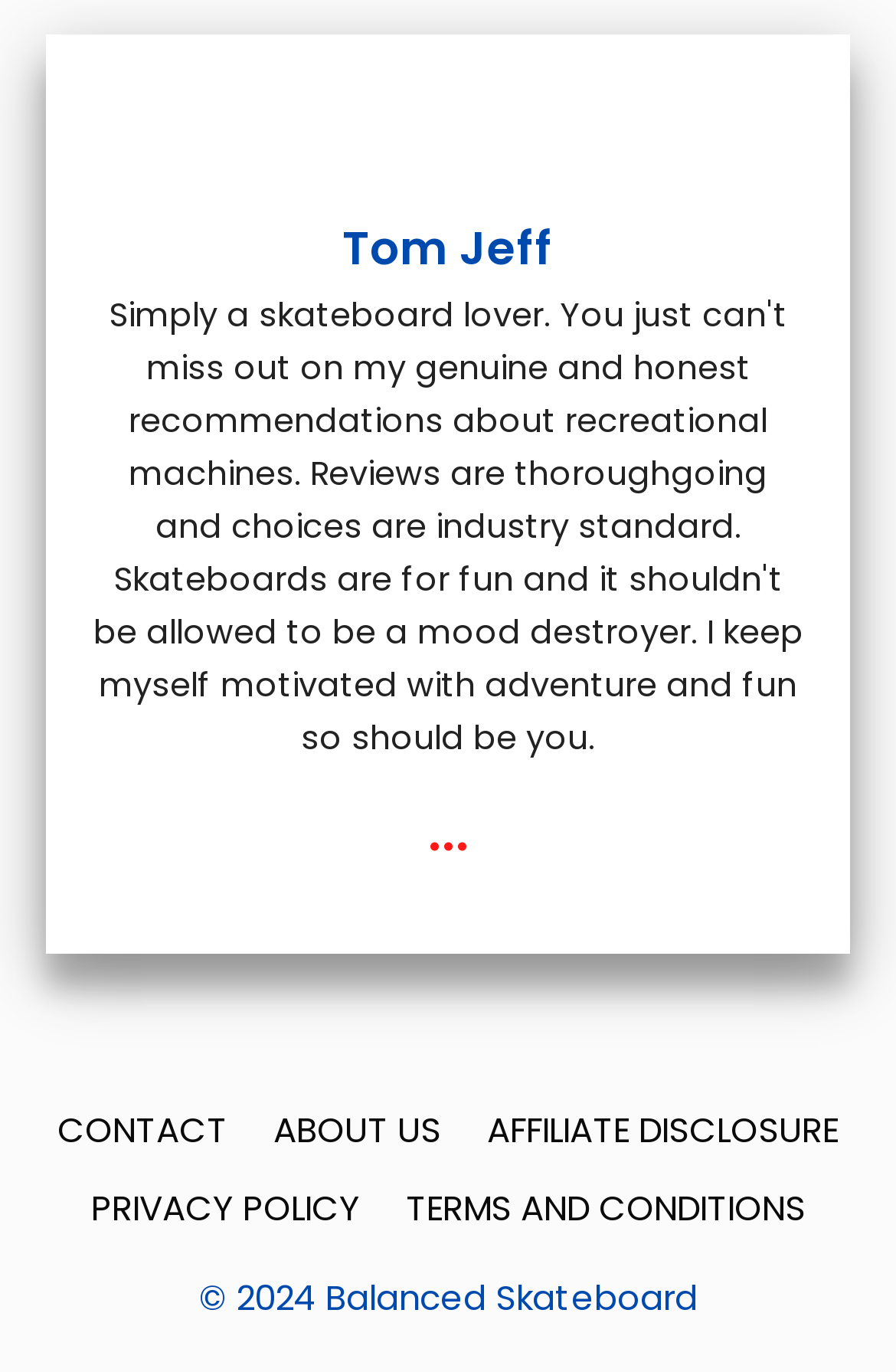What is the name of the person on the webpage?
Carefully examine the image and provide a detailed answer to the question.

The webpage has a heading element with the text 'Tom Jeff', which suggests that Tom Jeff is the name of the person associated with the webpage.